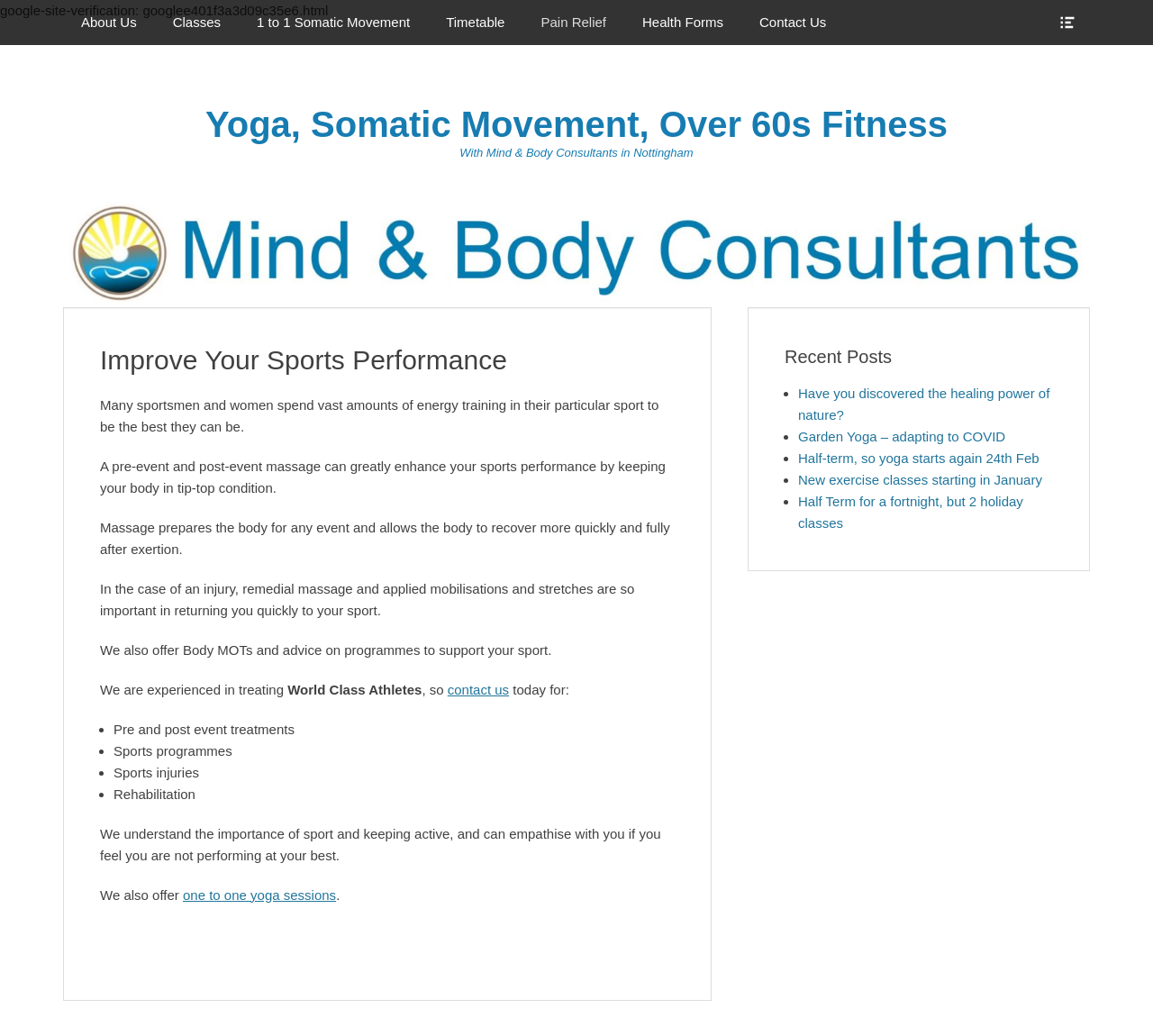Provide the bounding box coordinates of the area you need to click to execute the following instruction: "Contact us for more information".

[0.388, 0.658, 0.442, 0.673]